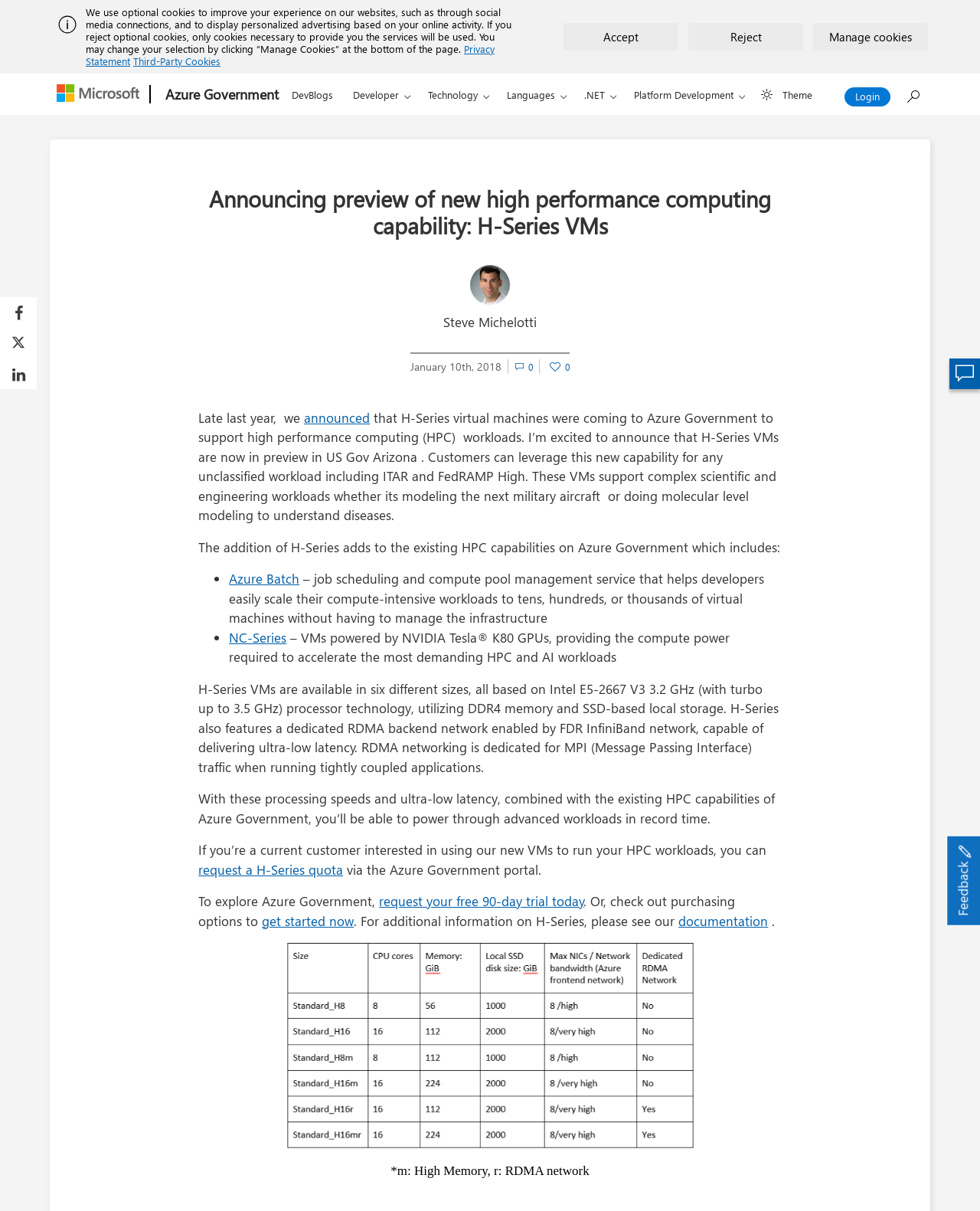From the element description Microsoft, predict the bounding box coordinates of the UI element. The coordinates must be specified in the format (top-left x, top-left y, bottom-right x, bottom-right y) and should be within the 0 to 1 range.

[0.05, 0.061, 0.147, 0.096]